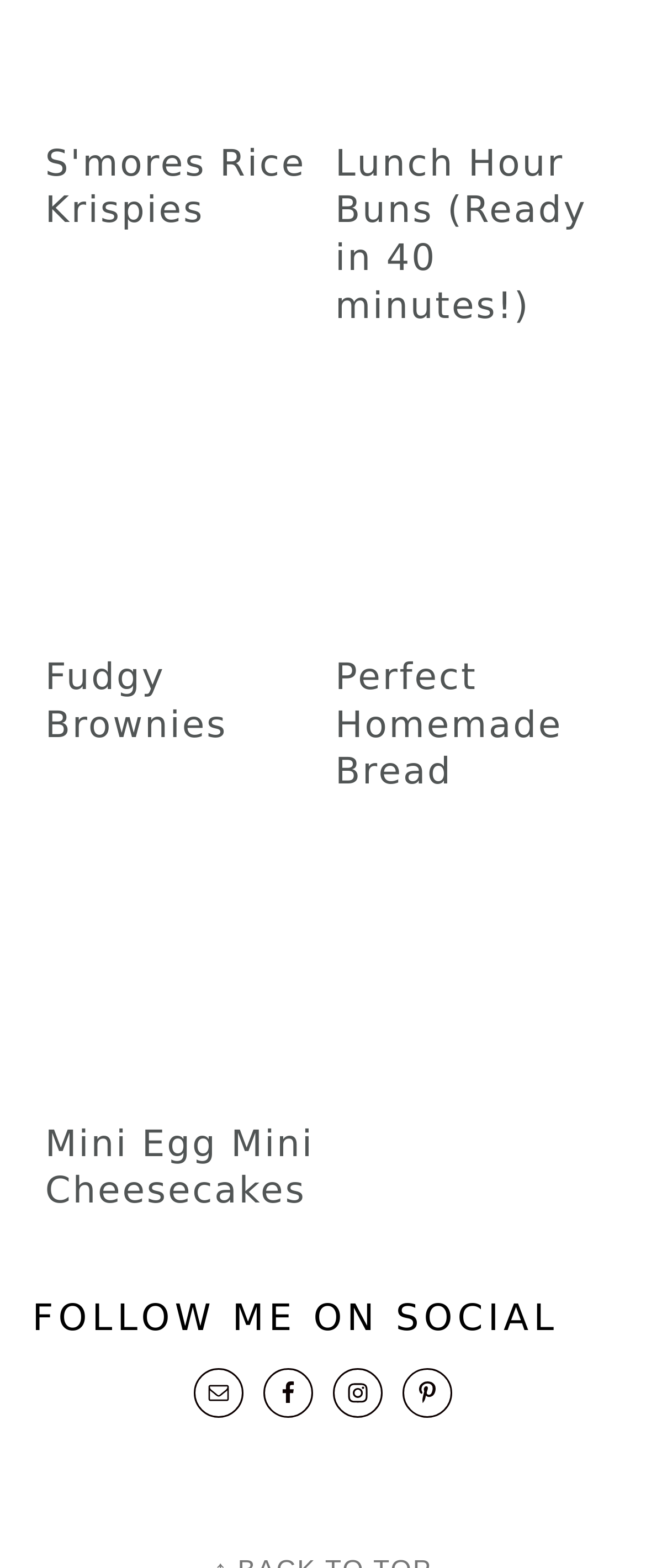How many images are there in the second article?
Please provide a full and detailed response to the question.

The second article is 'Perfect Homemade Bread', and it contains one image, which is 'Sliced Homemade Bread'. This can be determined by looking at the image element within the article element.